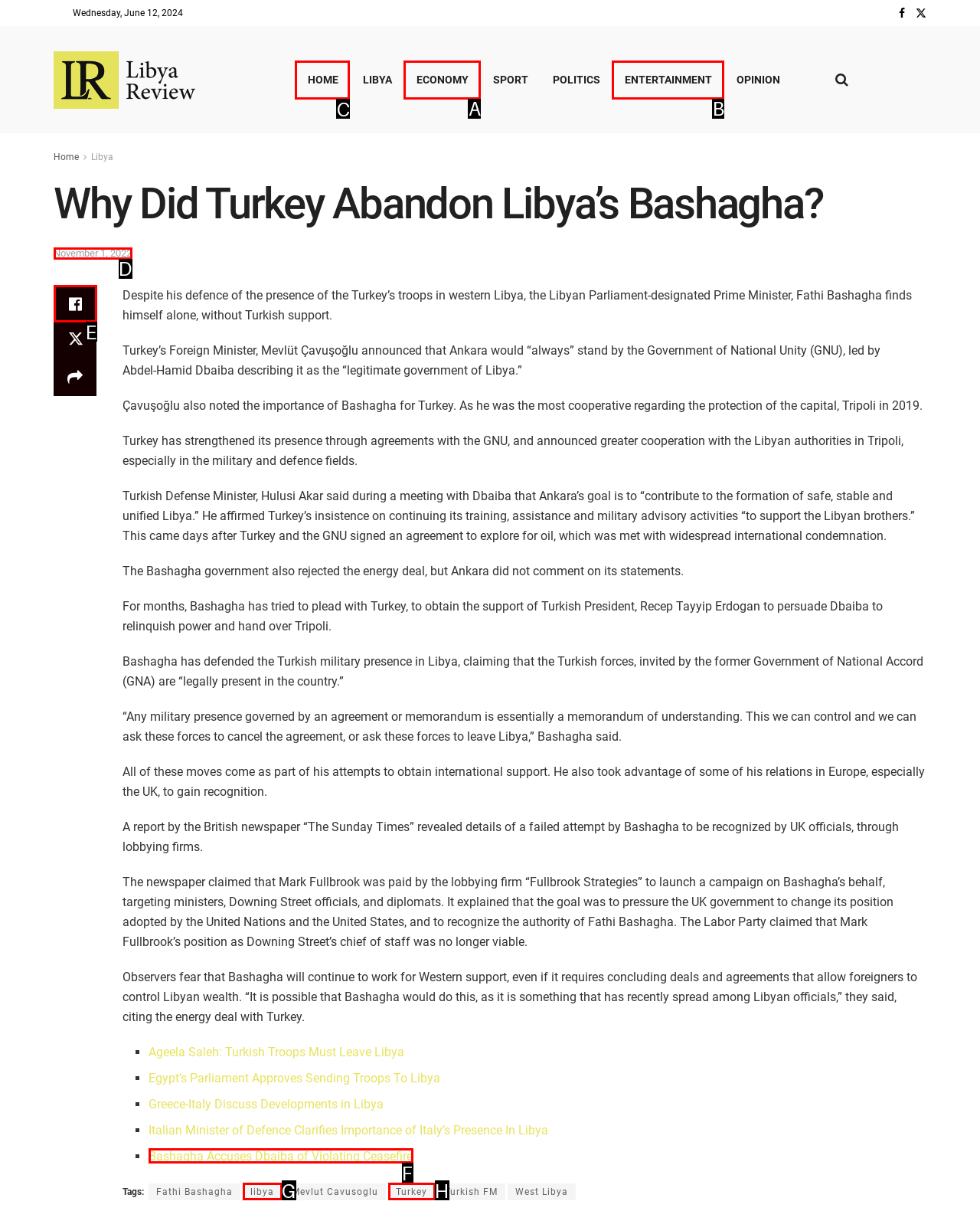Which HTML element should be clicked to fulfill the following task: Click on the 'HOME' link?
Reply with the letter of the appropriate option from the choices given.

C